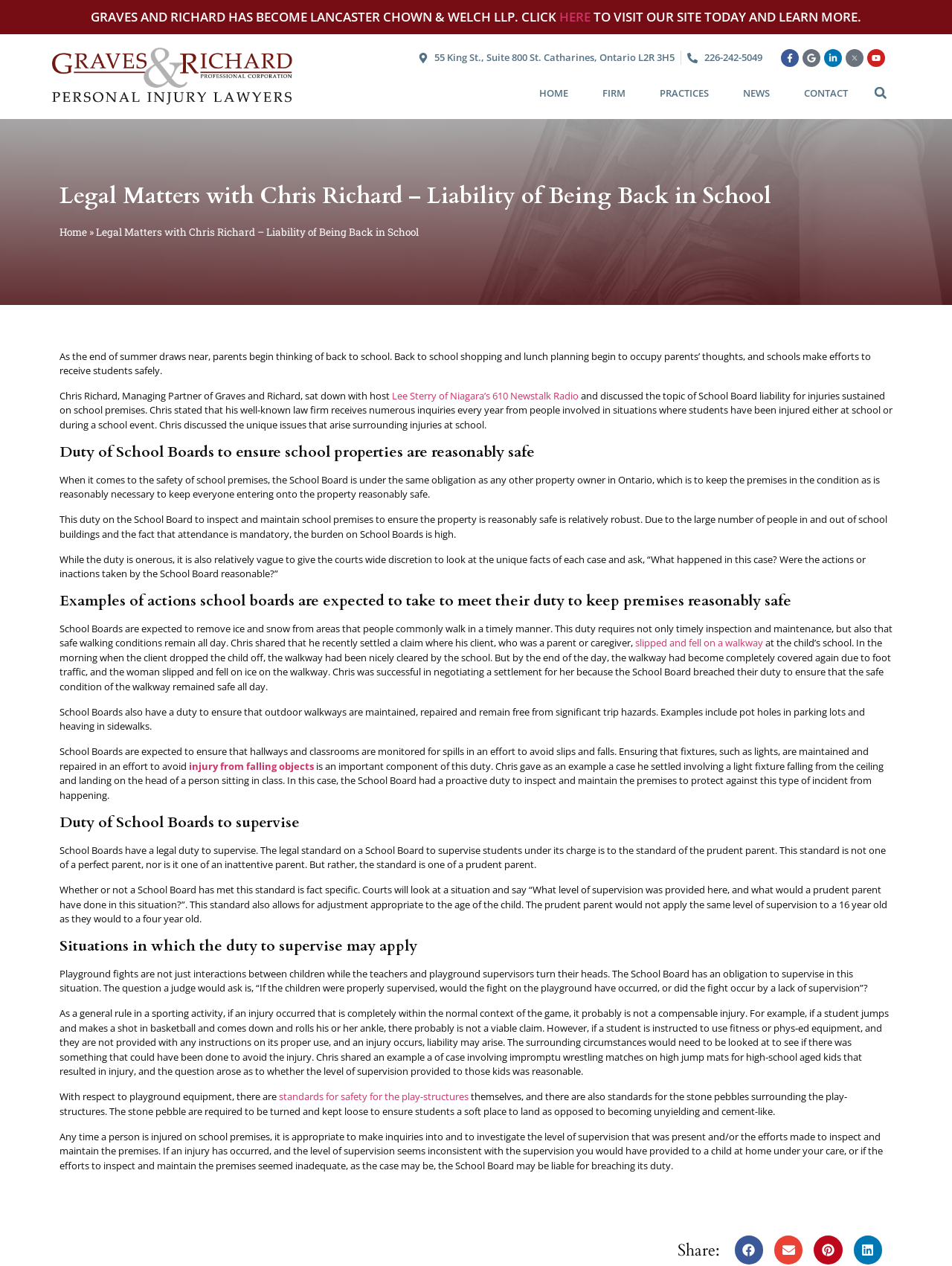Please provide a comprehensive response to the question based on the details in the image: What is the duty of School Boards to ensure school properties are reasonably safe?

The webpage explains that the duty of School Boards is to keep the premises in a condition reasonably necessary to keep everyone entering onto the property reasonably safe, which is a relatively robust duty.